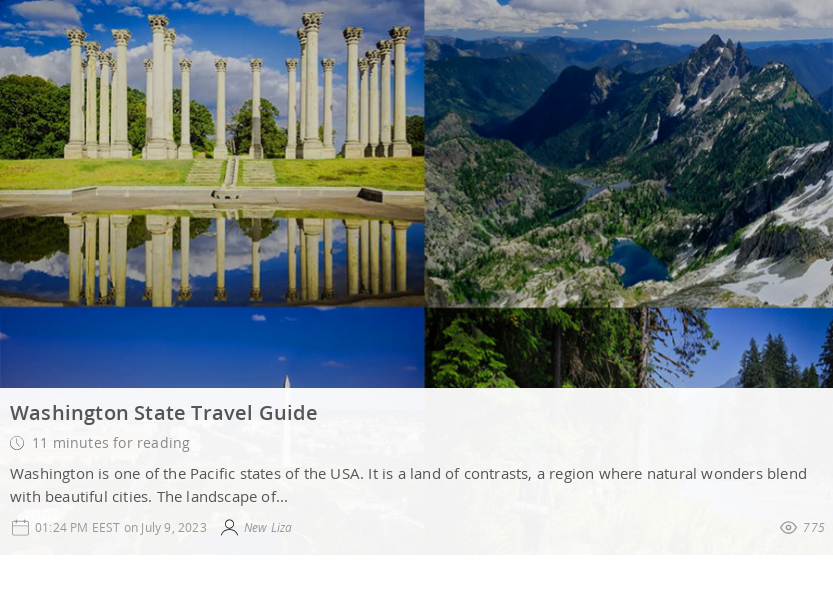Please analyze the image and give a detailed answer to the question:
How long is the travel guide?

The travel guide is presented as an inviting 11-minute read, which is mentioned in the caption. This duration is likely an estimate of the time it takes to read the guide.